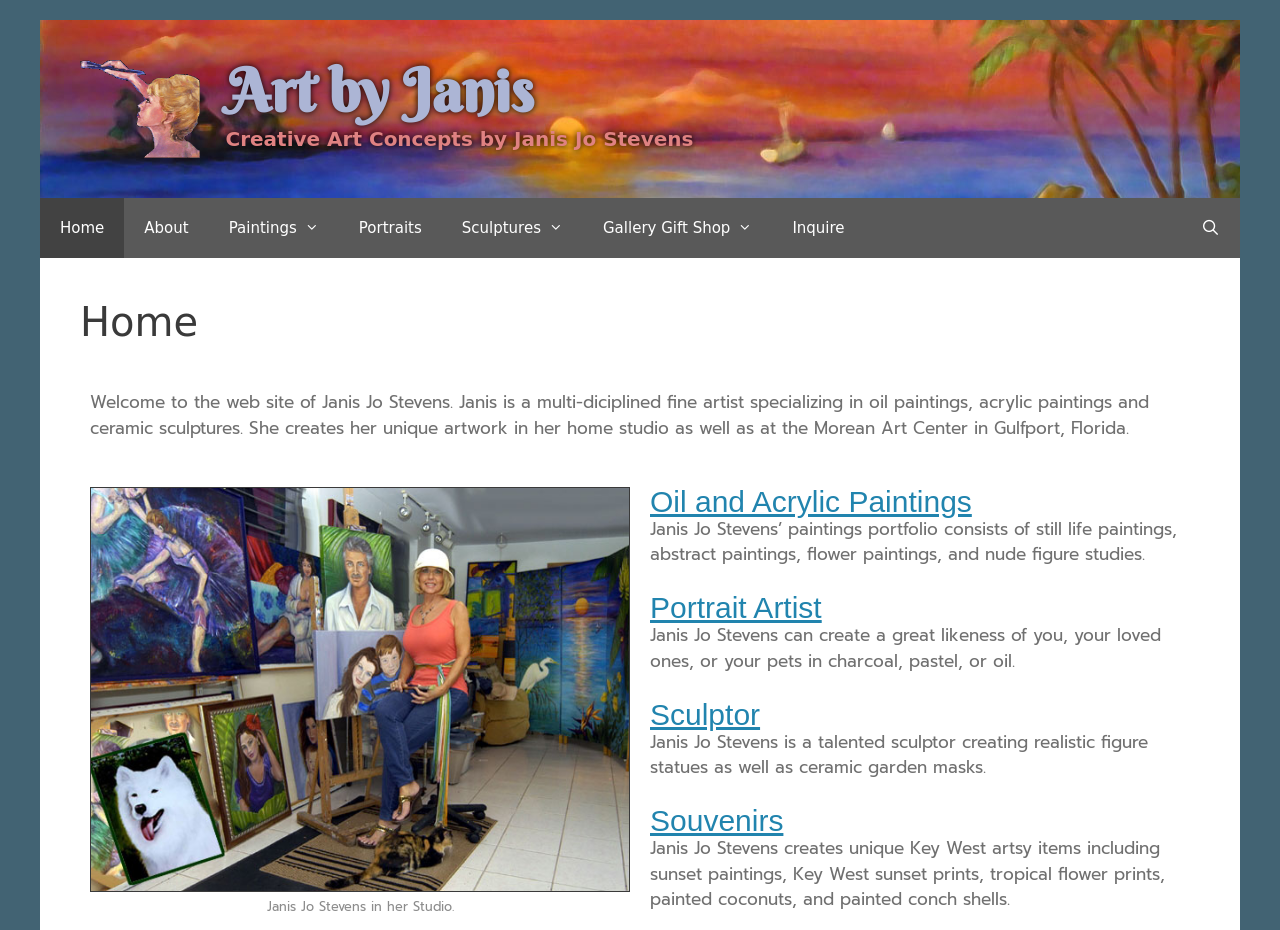What is the subject of the figure shown in the image on the webpage?
Can you give a detailed and elaborate answer to the question?

I determined the answer by looking at the Figcaption element with the text 'Janis Jo Stevens in her Studio.' This text is associated with the figure element, which suggests that the image is of Janis Jo Stevens in her studio.